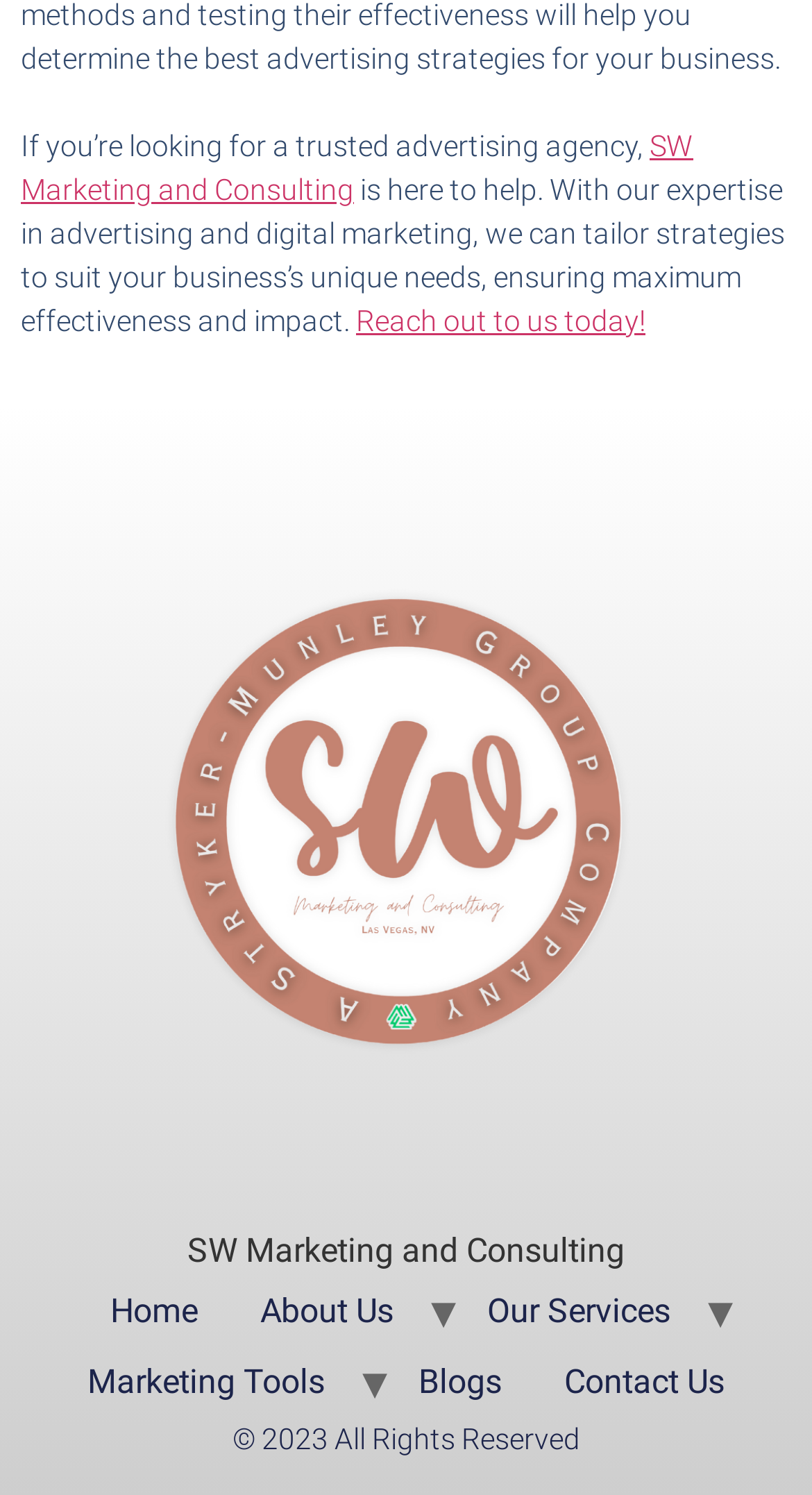How many navigation links are present at the bottom of the webpage?
Based on the screenshot, answer the question with a single word or phrase.

6